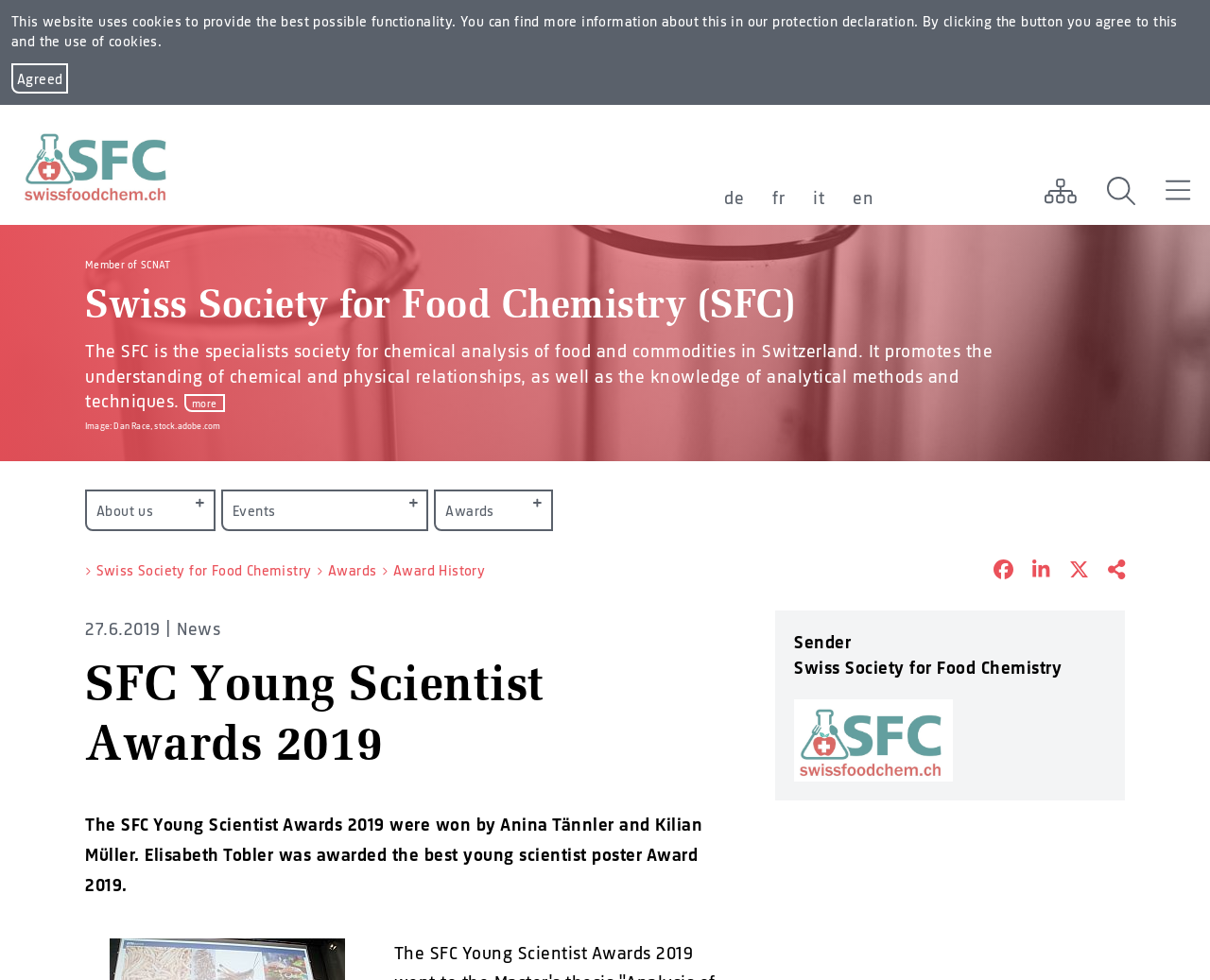Using the provided description: "name="Search" title="Search"", find the bounding box coordinates of the corresponding UI element. The output should be four float numbers between 0 and 1, in the format [left, top, right, bottom].

[0.914, 0.18, 0.939, 0.21]